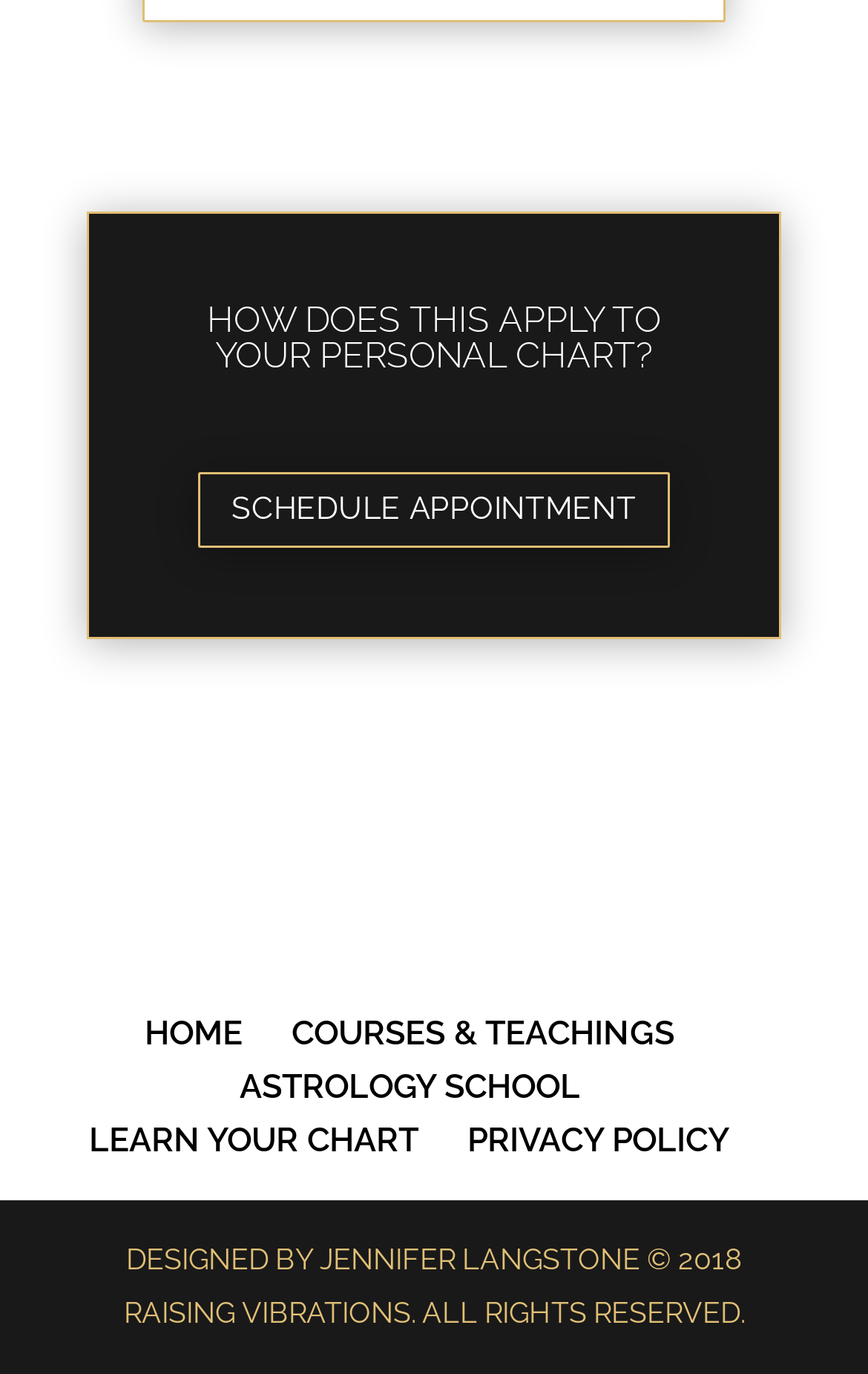How many links are available in the footer? Analyze the screenshot and reply with just one word or a short phrase.

6